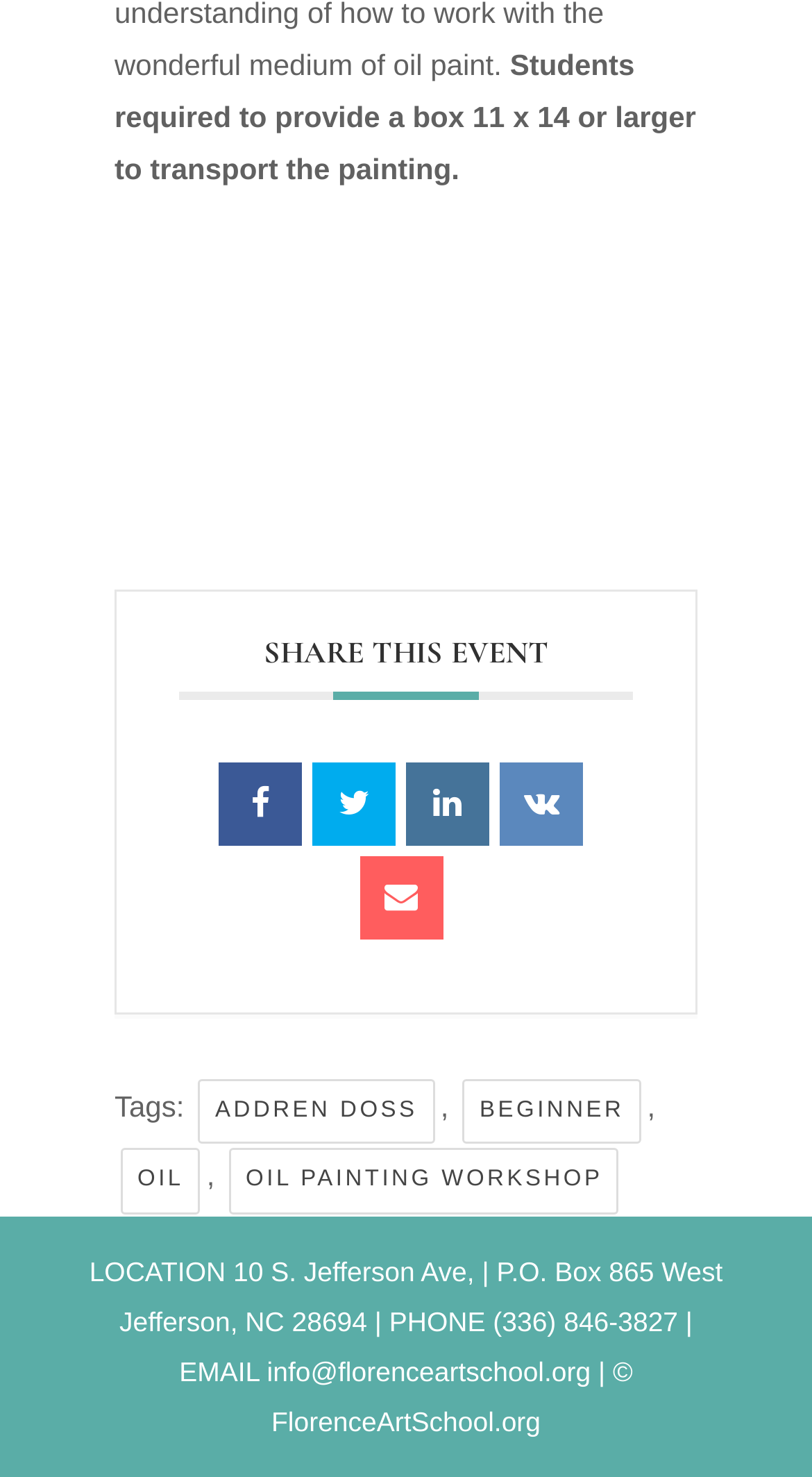Please determine the bounding box coordinates of the element's region to click for the following instruction: "Click the Facebook share button".

[0.269, 0.516, 0.372, 0.572]